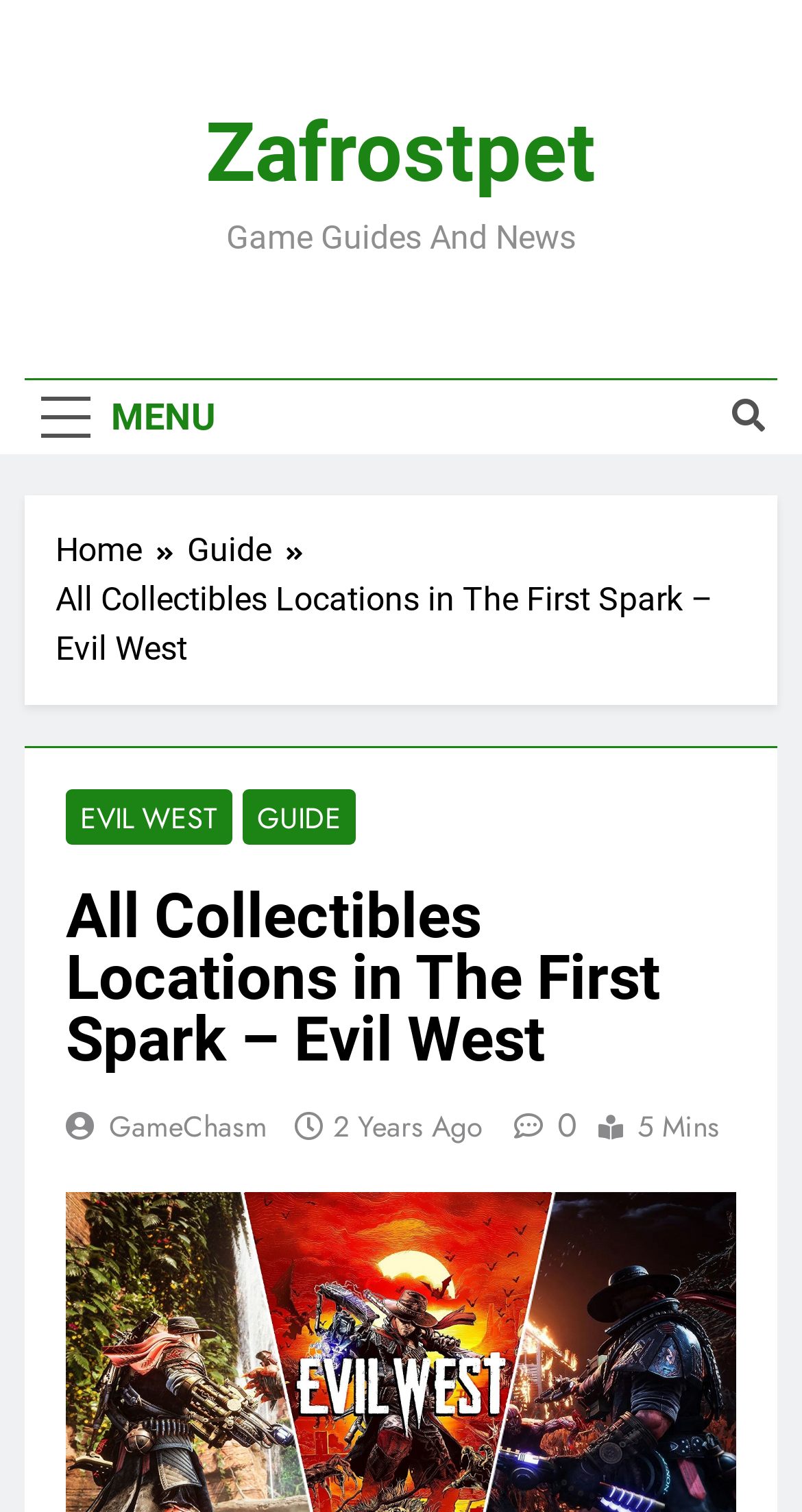Specify the bounding box coordinates (top-left x, top-left y, bottom-right x, bottom-right y) of the UI element in the screenshot that matches this description: 2 years ago1 year ago

[0.415, 0.731, 0.603, 0.758]